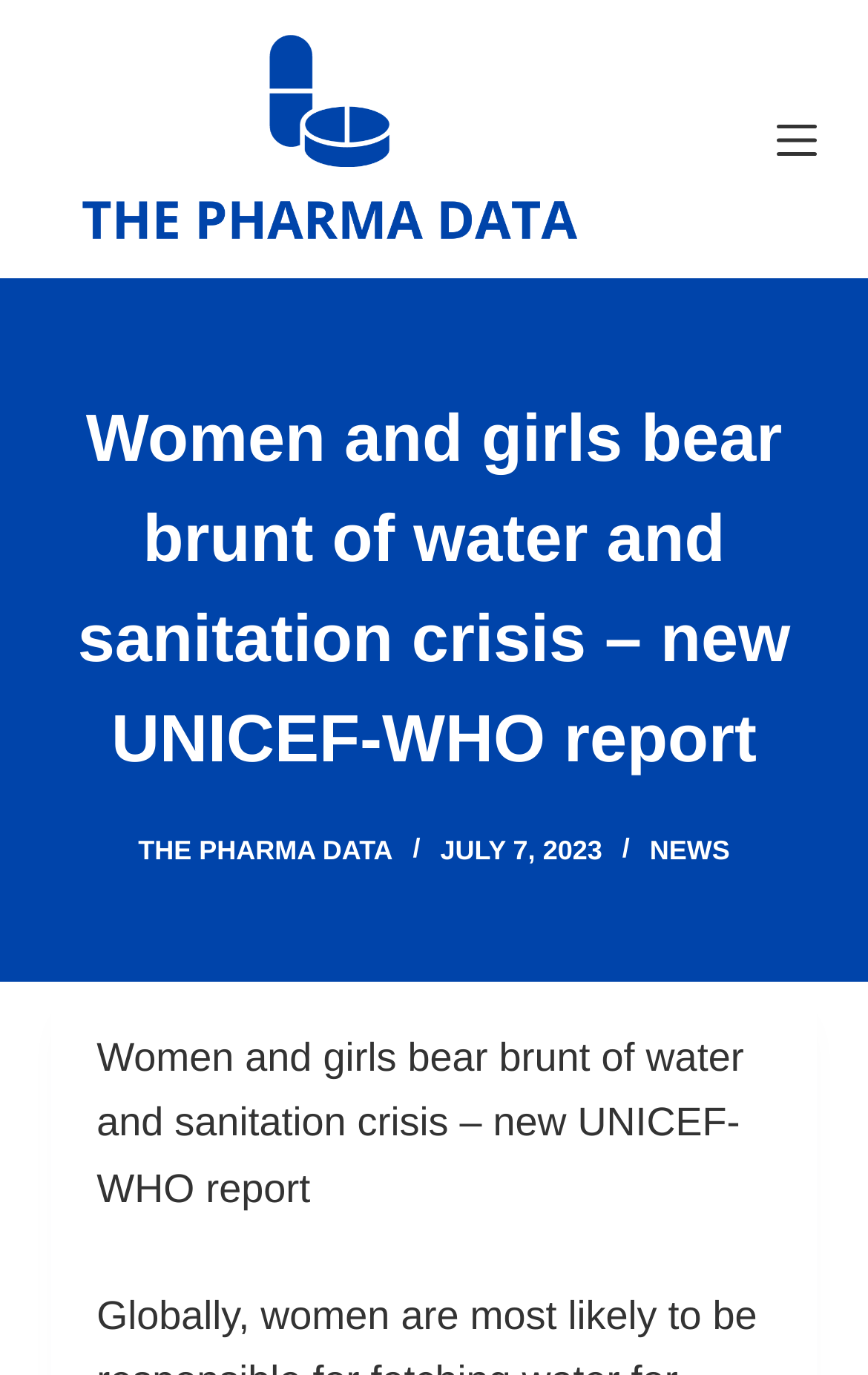What type of content is this webpage about?
Provide a detailed answer to the question using information from the image.

The question asks for the type of content this webpage is about. By looking at the link 'NEWS' on the webpage, we can infer that this webpage is about news.